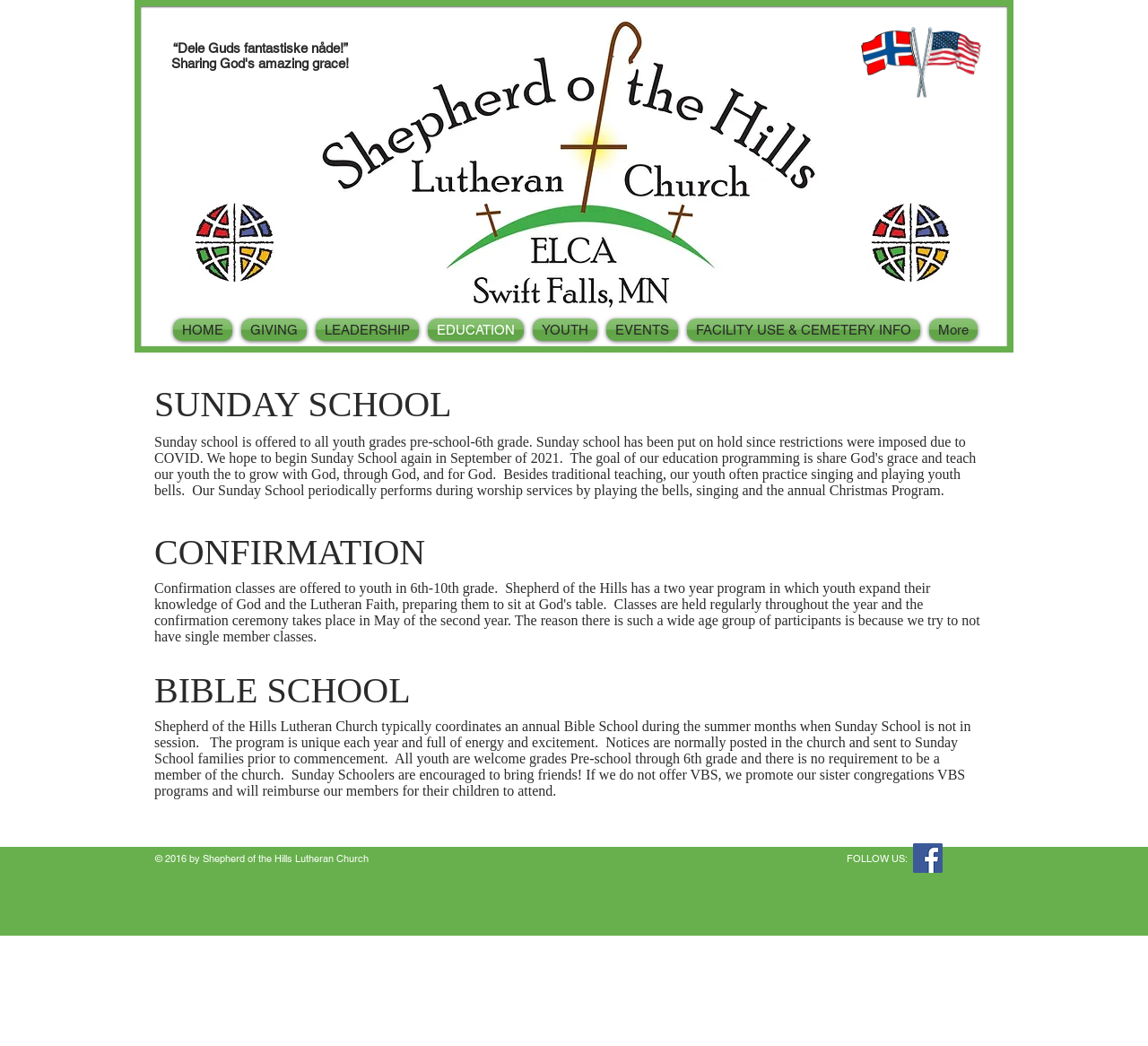Determine the bounding box coordinates for the area you should click to complete the following instruction: "Click the GIVING link".

[0.206, 0.304, 0.271, 0.326]